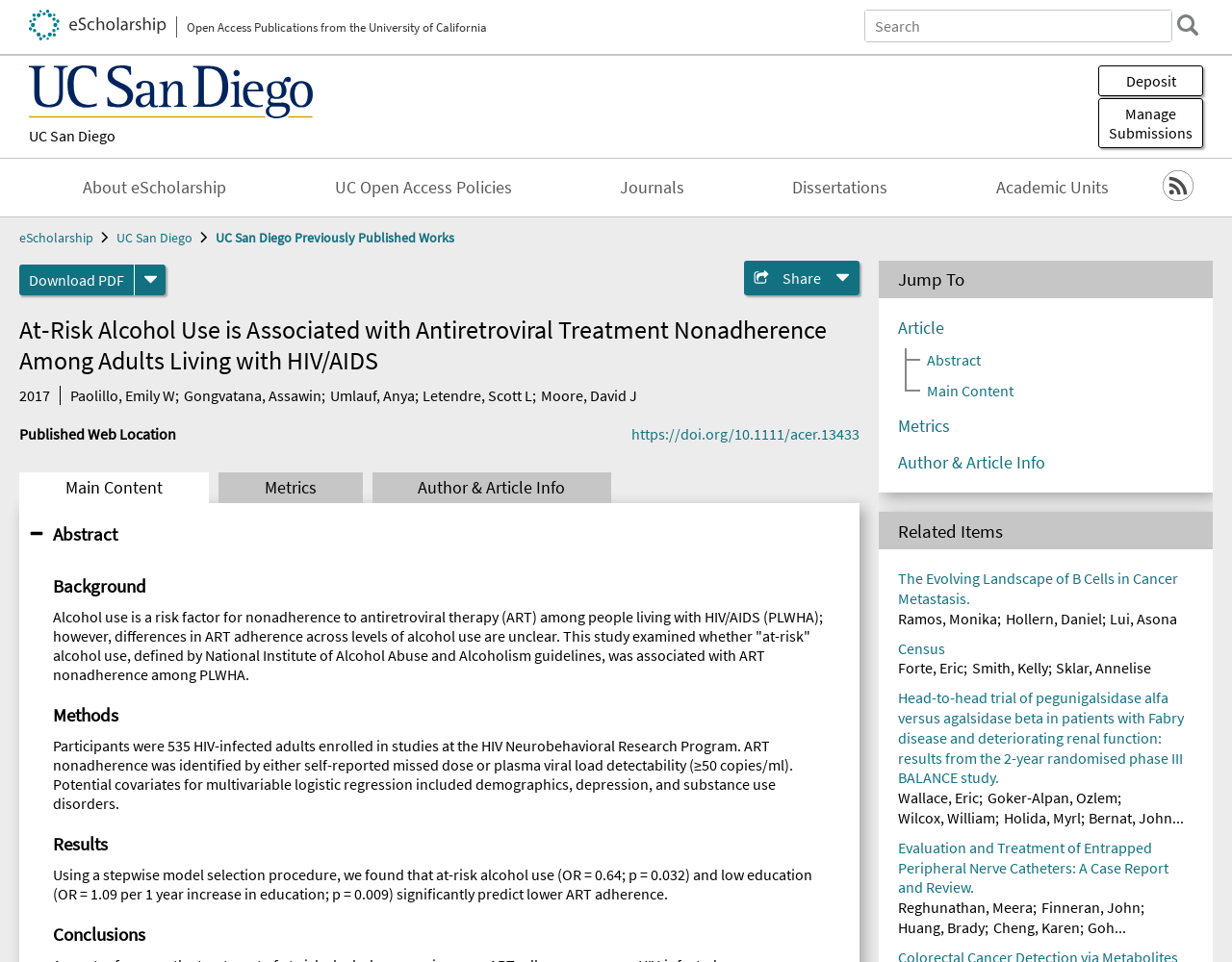What is the main title displayed on this webpage?

UC San Diego